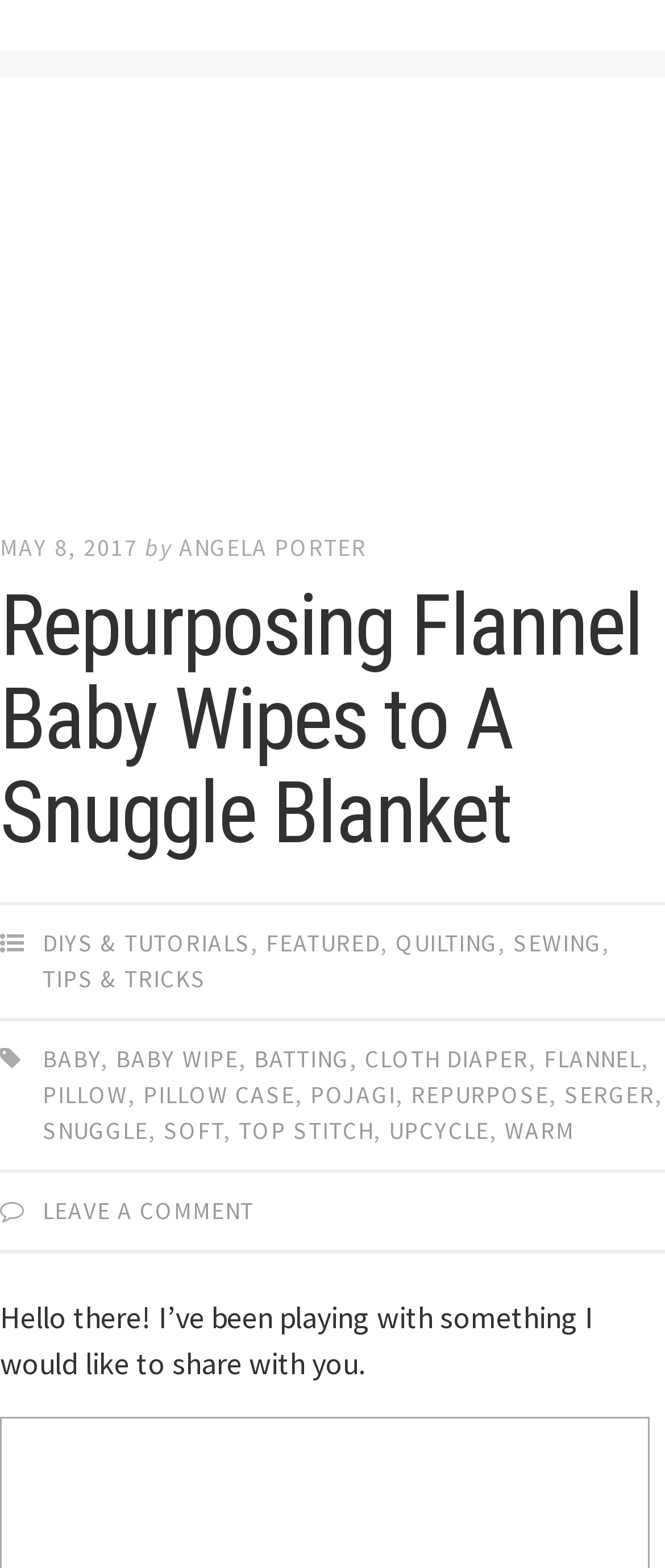Who is the author of the blog post?
Give a one-word or short phrase answer based on the image.

ANGELA PORTER